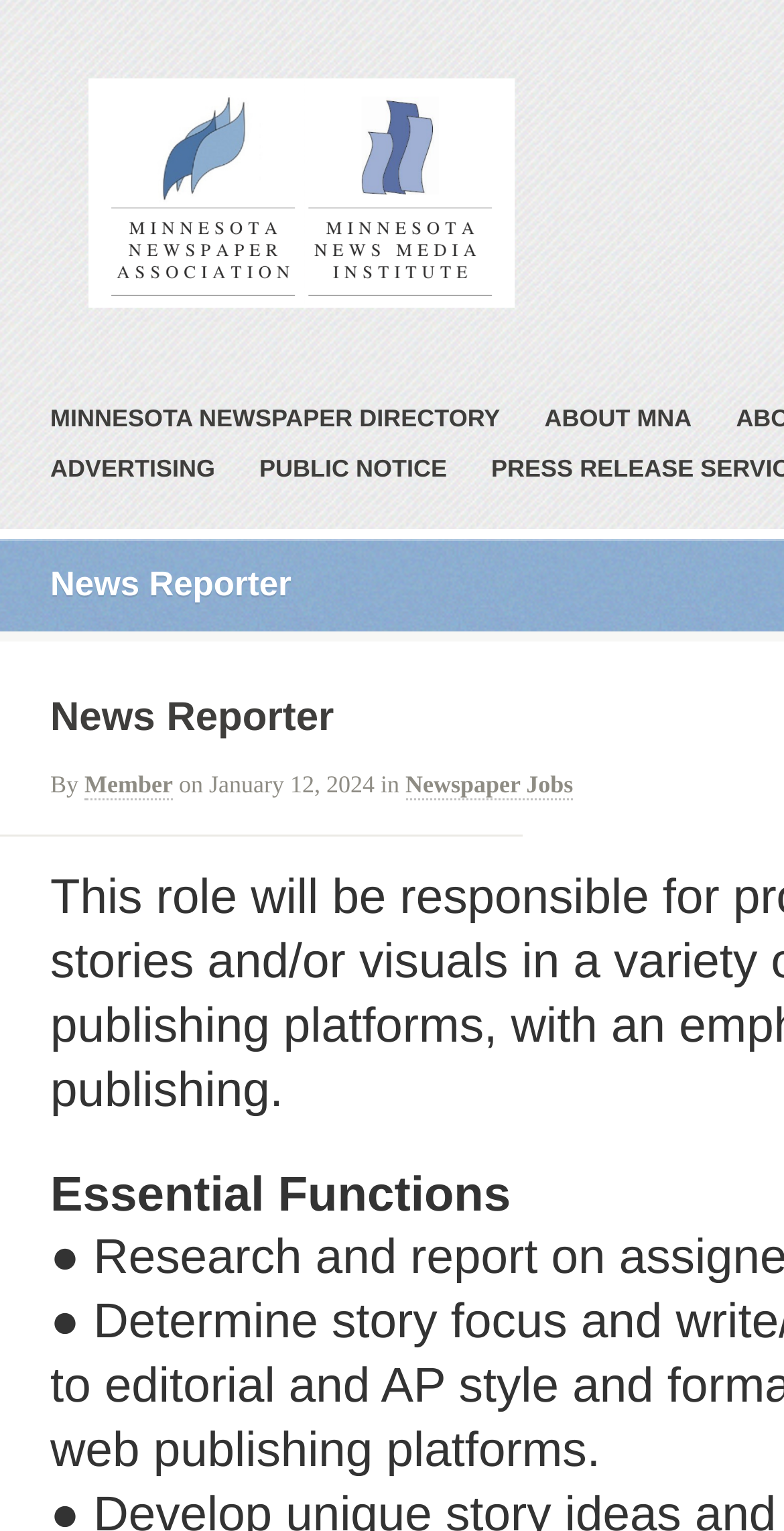From the details in the image, provide a thorough response to the question: How many main categories are there?

There are four main categories on the webpage, which are 'MINNESOTA NEWSPAPER DIRECTORY', 'ABOUT MNA', 'ADVERTISING', and 'PUBLIC NOTICE'. These categories are represented as links on the webpage.